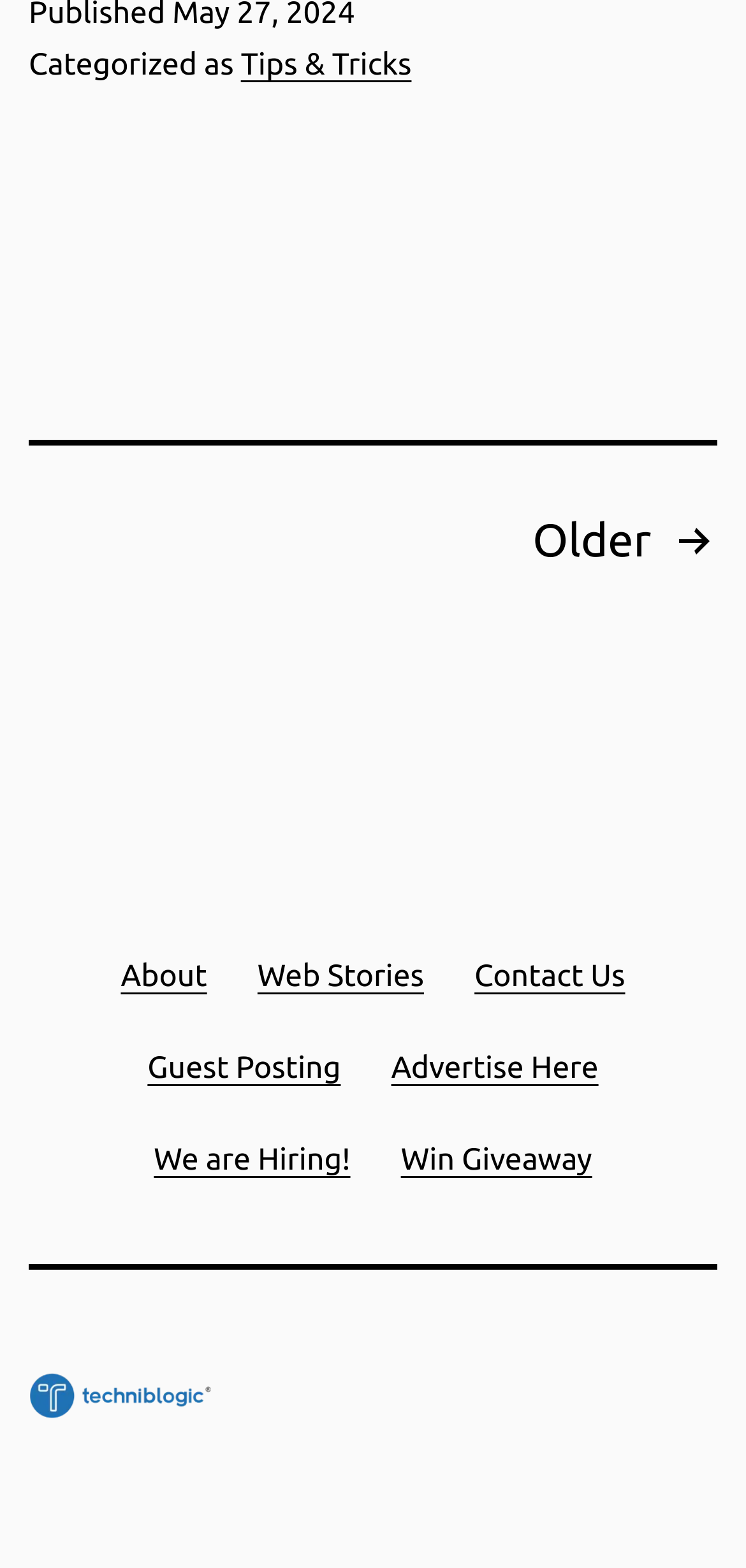Could you specify the bounding box coordinates for the clickable section to complete the following instruction: "View tips and tricks"?

[0.323, 0.031, 0.552, 0.053]